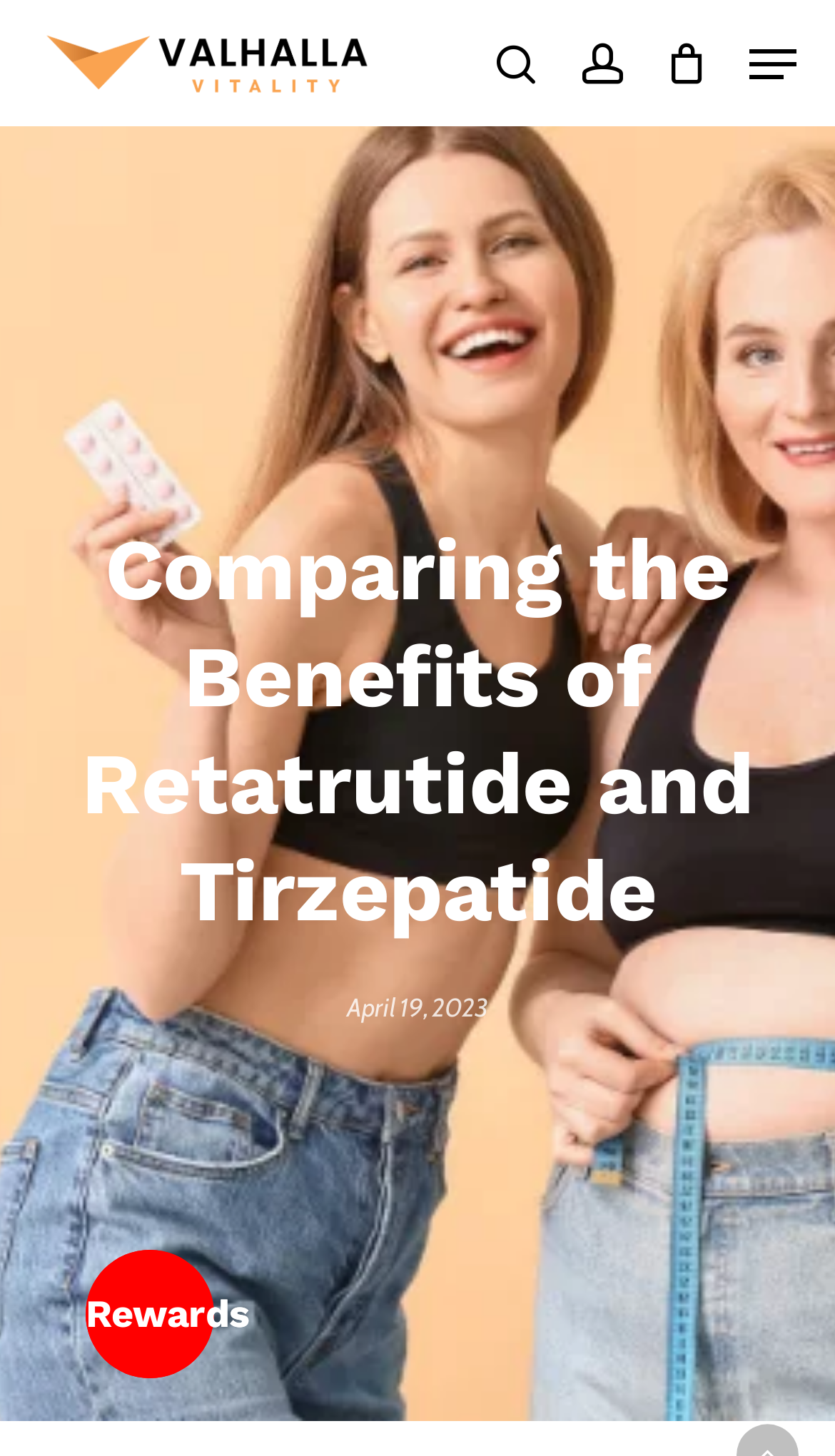Generate a comprehensive description of the webpage content.

The webpage is focused on comparing the benefits of Retatrutide and Tirzepatide, with a prominent heading at the top center of the page. Below the heading, there is a search bar with a textbox labeled "Search" at the top left corner, accompanied by a search icon. 

To the left of the search bar, there is a link to "Valhalla Vitality" with an associated image. On the top right corner, there are three links: "search", "account", and an icon represented by "\ue910". 

A navigation menu button is located at the top right edge of the page. Below the navigation menu button, there is a date "April 19, 2023" displayed at the center of the page. 

At the bottom left corner, there is a link with an associated image, and a static text "Rewards" is positioned nearby. The meta description mentions Tirzepatide, a combination of three active components, but this information is not prominently displayed on the webpage.